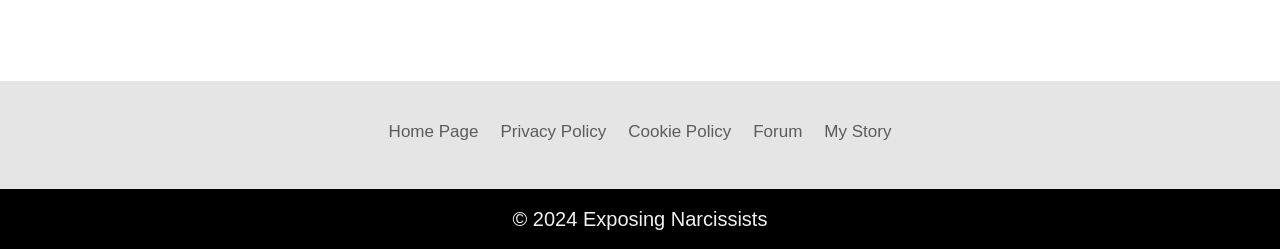Using the webpage screenshot and the element description My Story, determine the bounding box coordinates. Specify the coordinates in the format (top-left x, top-left y, bottom-right x, bottom-right y) with values ranging from 0 to 1.

[0.644, 0.475, 0.696, 0.623]